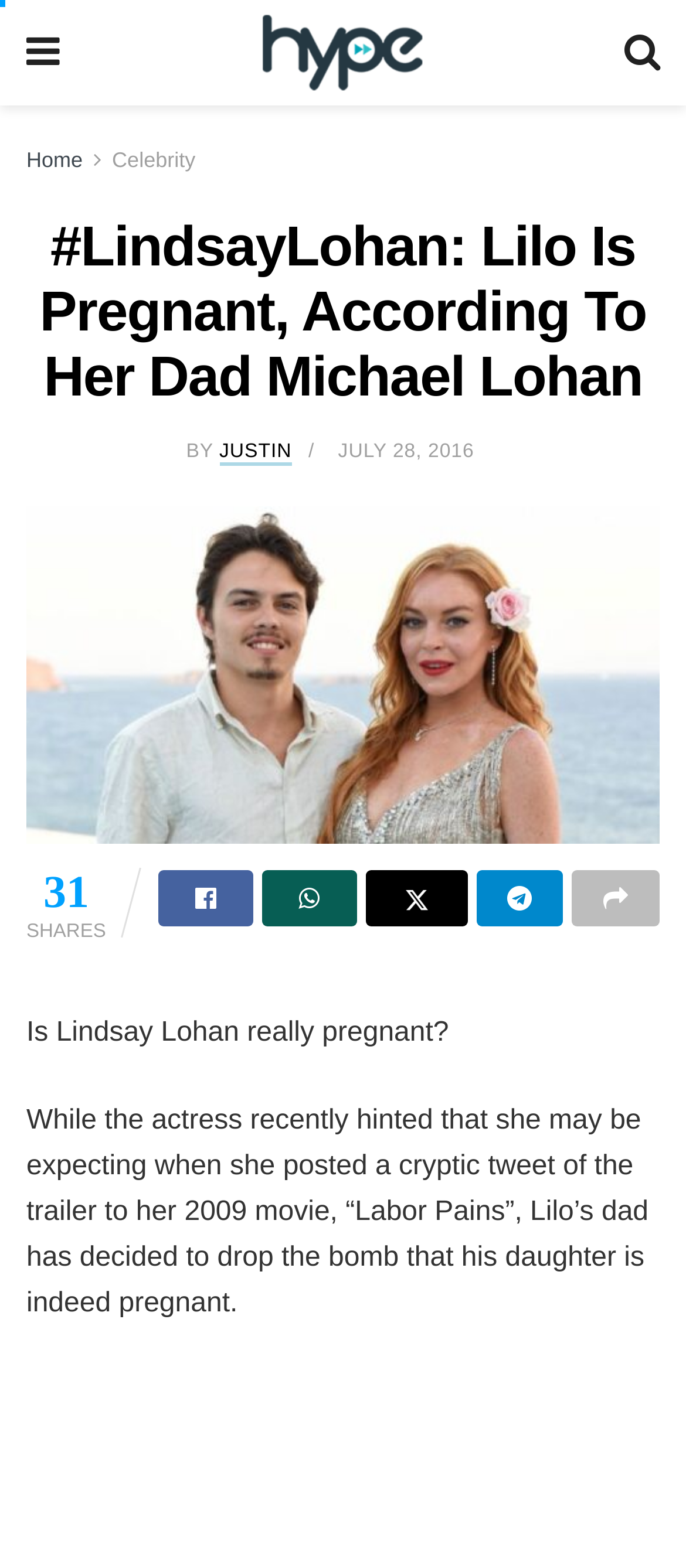Find the bounding box coordinates for the area that should be clicked to accomplish the instruction: "Read the article by Justin".

[0.32, 0.281, 0.425, 0.297]